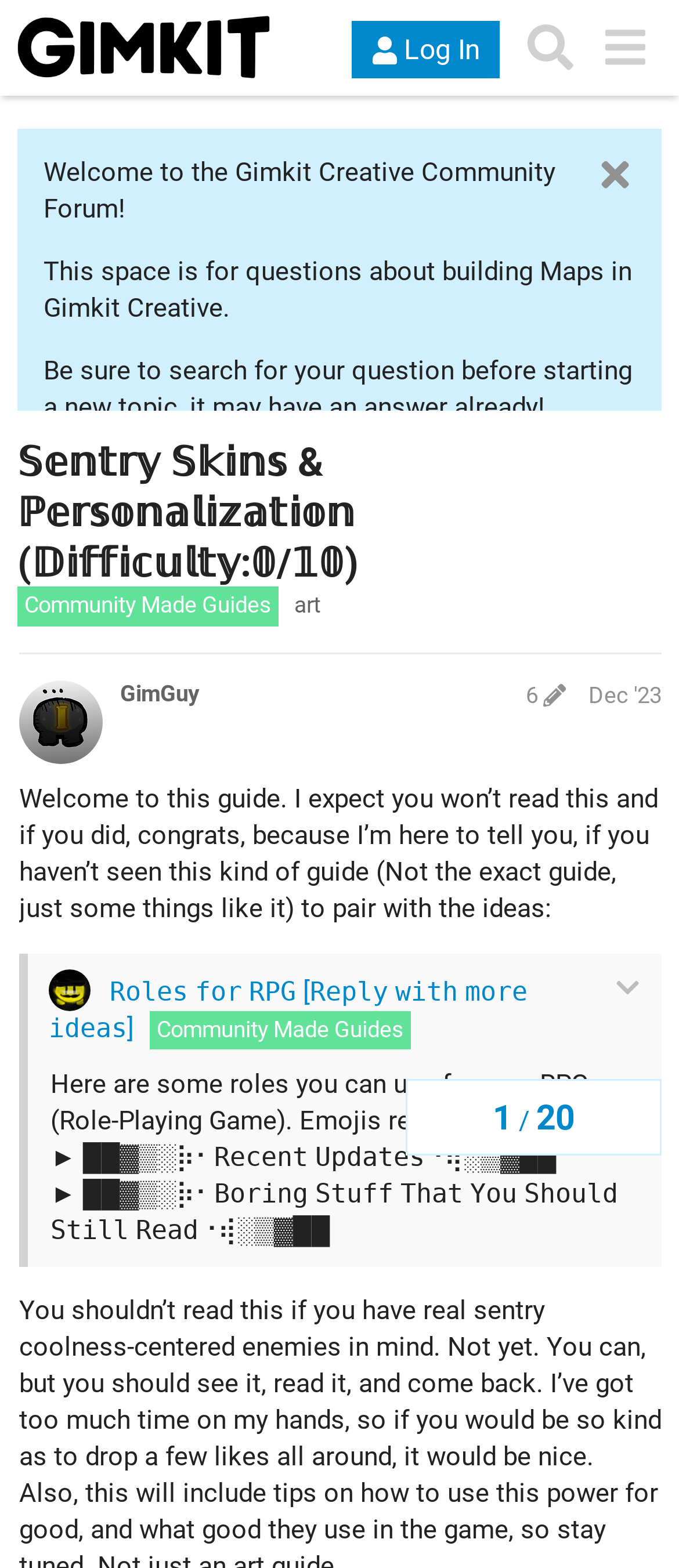Provide a thorough description of the webpage you see.

This webpage is a community forum for Gimkit Creative, a platform for building maps and games. At the top of the page, there is a header section with a logo and a navigation menu. The logo is an image with the text "Gimkit Creative" next to it. The navigation menu consists of buttons for logging in, searching, and accessing a menu.

Below the header section, there is a welcome message that introduces the community forum as a space for questions about building maps in Gimkit Creative. The message also provides guidelines for posting topics and reminds users to search for existing answers before creating a new topic.

On the left side of the page, there is a list of tags, including "art", which suggests that the community forum may have topics related to art and design. Below the tags, there is a navigation section that displays topic progress, with headings and links to different topics.

The main content of the page is a guide or tutorial that provides information on building RPGs (Role-Playing Games) in Gimkit Creative. The guide is divided into sections, each with a heading and a block of text that describes a specific role or concept. There are also links to external resources, such as a feedback website, and buttons to expand or collapse sections of the guide.

Throughout the page, there are images and icons, including a disclosure triangle that expands or collapses sections of the guide. The overall layout of the page is organized and easy to navigate, with clear headings and concise text that provides information on building RPGs in Gimkit Creative.